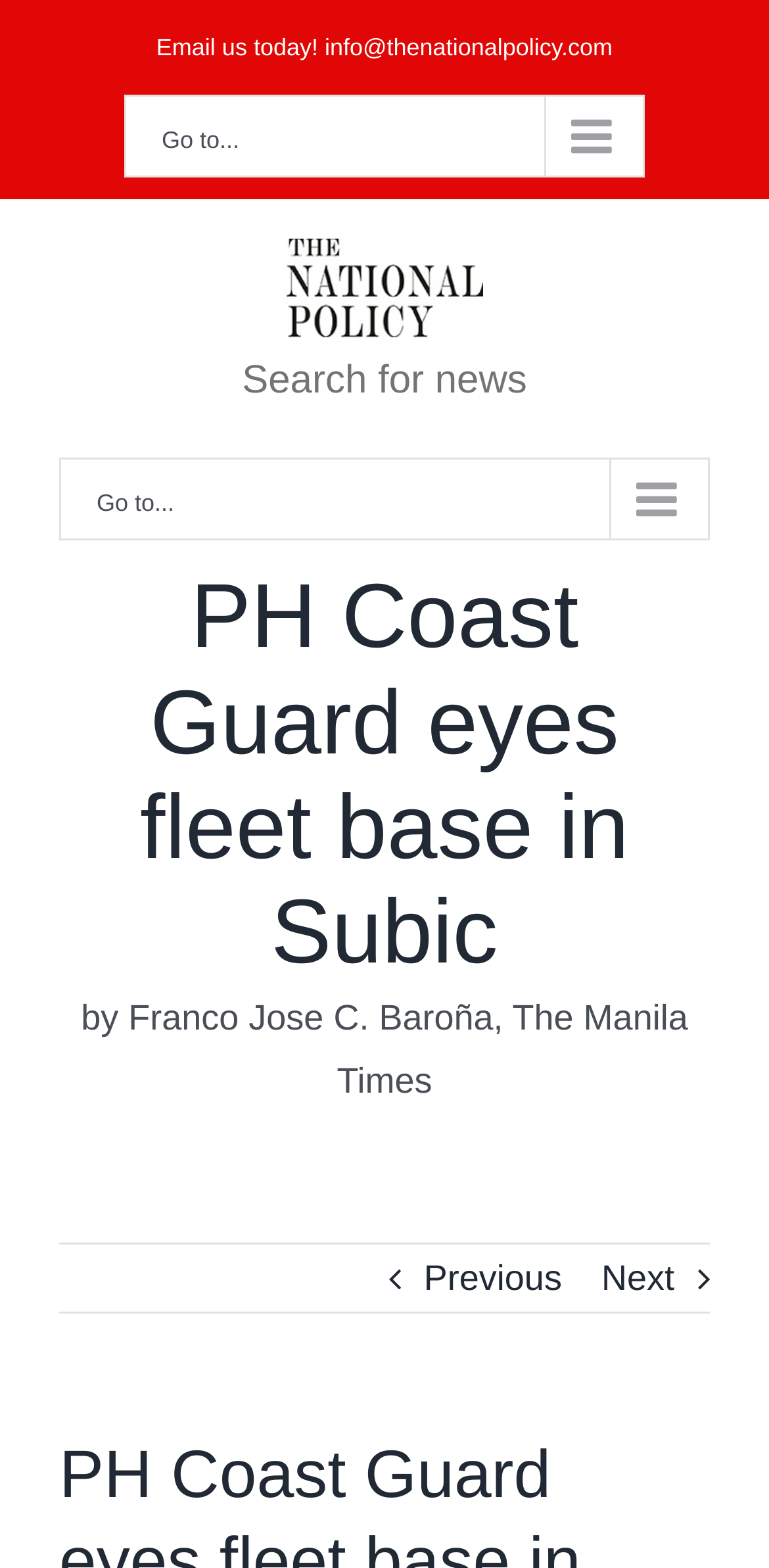Bounding box coordinates are specified in the format (top-left x, top-left y, bottom-right x, bottom-right y). All values are floating point numbers bounded between 0 and 1. Please provide the bounding box coordinate of the region this sentence describes: parent_node: Search for news

[0.077, 0.153, 0.923, 0.216]